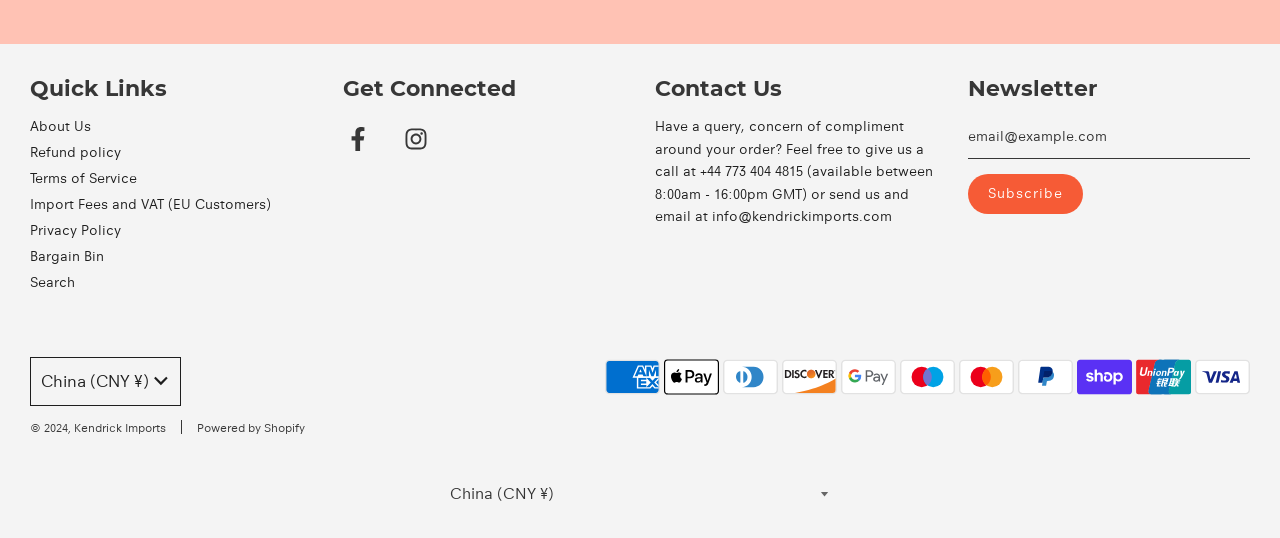From the screenshot, find the bounding box of the UI element matching this description: "Search". Supply the bounding box coordinates in the form [left, top, right, bottom], each a float between 0 and 1.

[0.023, 0.507, 0.059, 0.54]